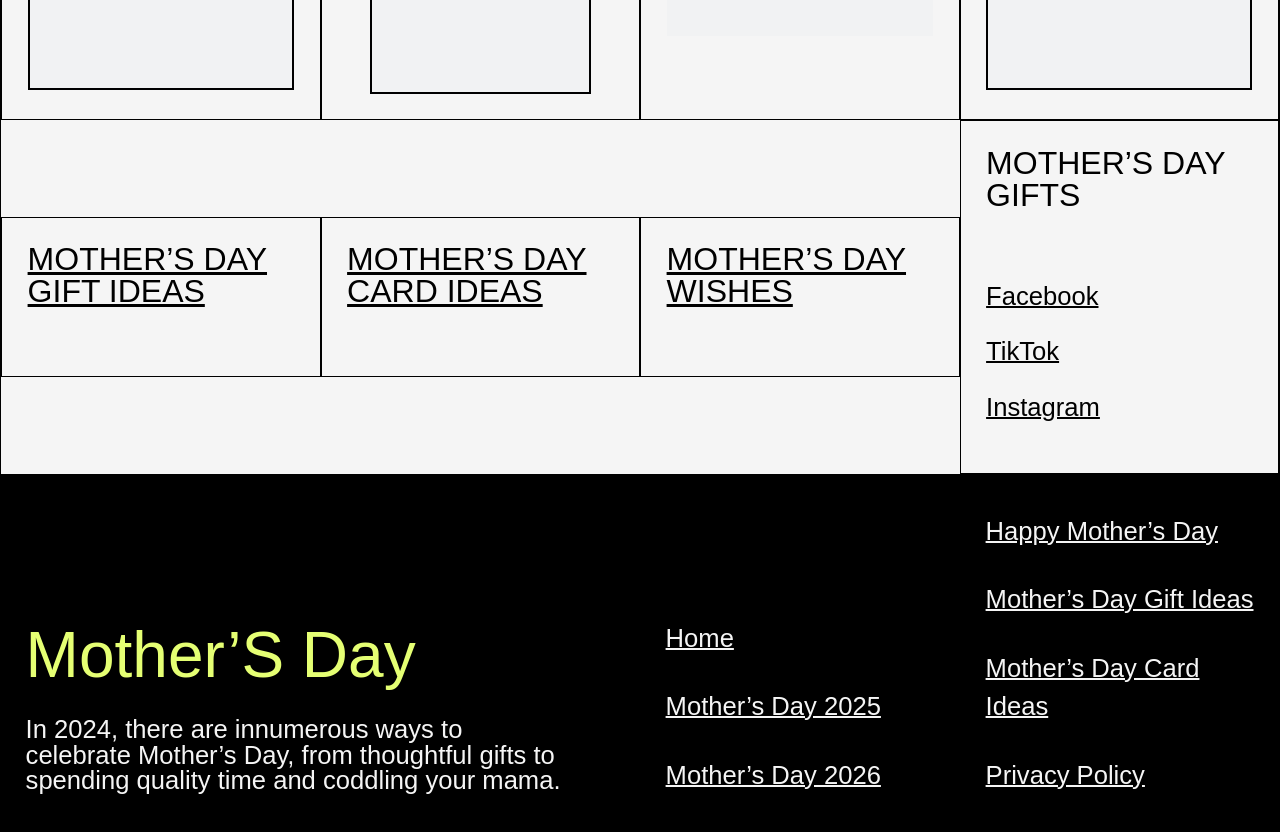Find the bounding box coordinates of the element I should click to carry out the following instruction: "Check Privacy Policy".

[0.77, 0.914, 0.894, 0.948]